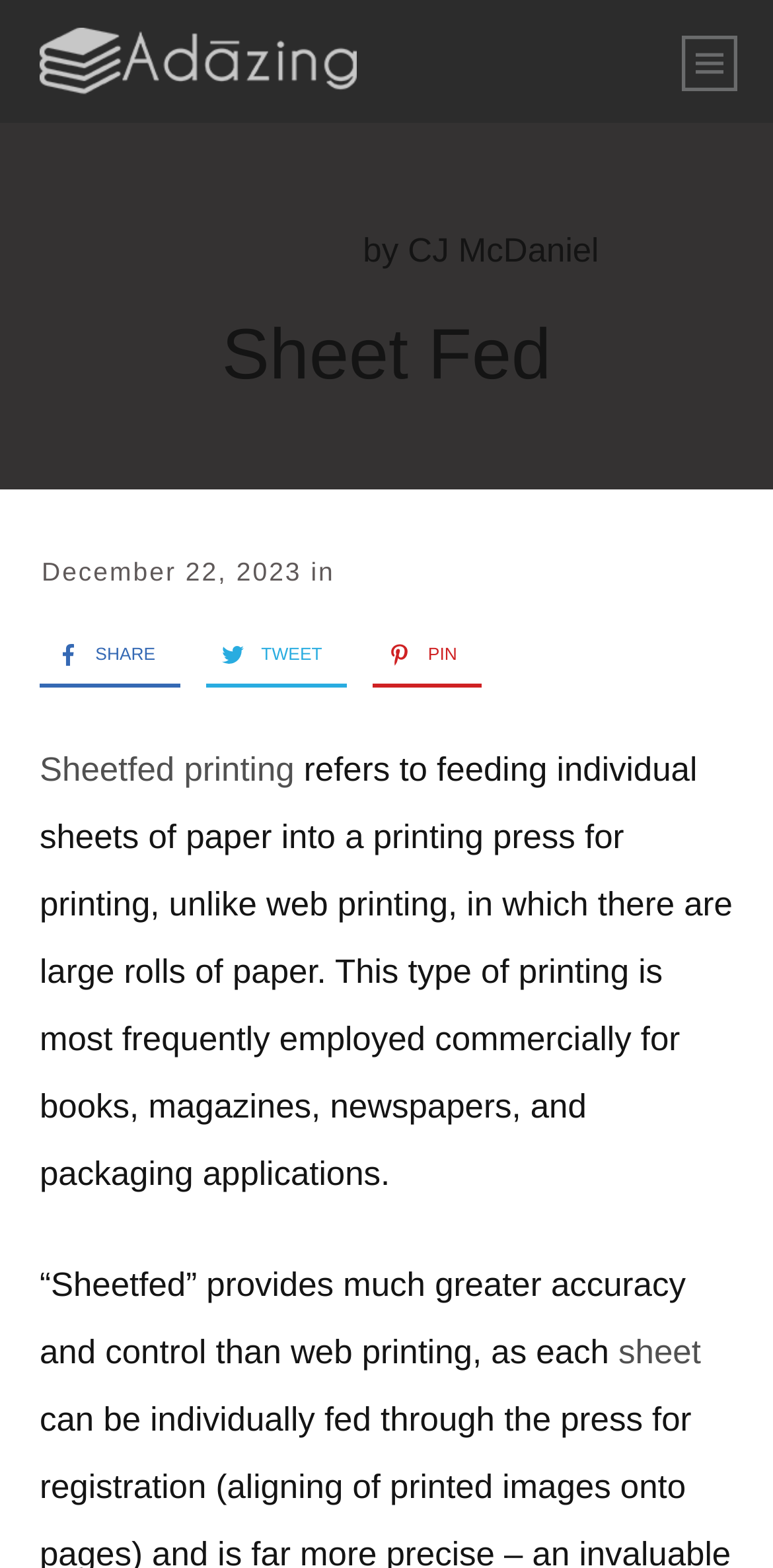Please locate the bounding box coordinates of the element that should be clicked to achieve the given instruction: "Visit the link to learn more about sheetfed printing".

[0.051, 0.478, 0.226, 0.502]